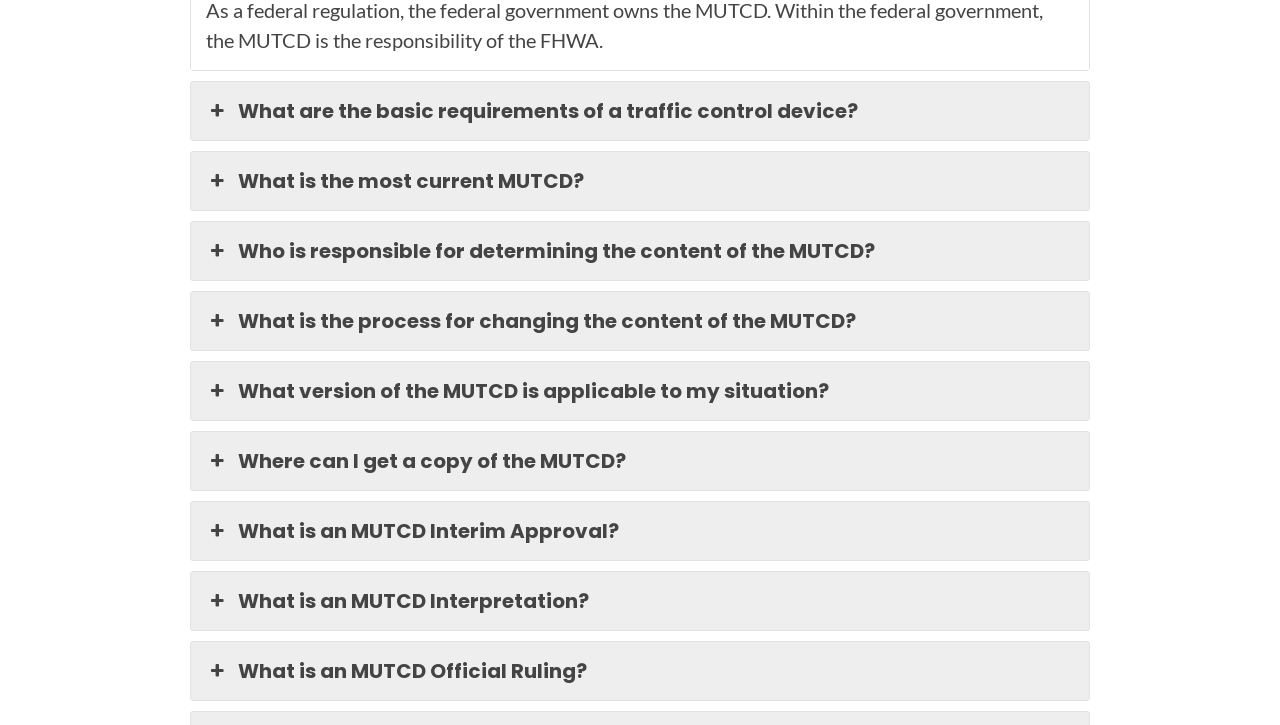Based on the element description http://rich-women-looking-for-men.com/, identify the bounding box of the UI element in the given webpage screenshot. The coordinates should be in the format (top-left x, top-left y, bottom-right x, bottom-right y) and must be between 0 and 1.

None